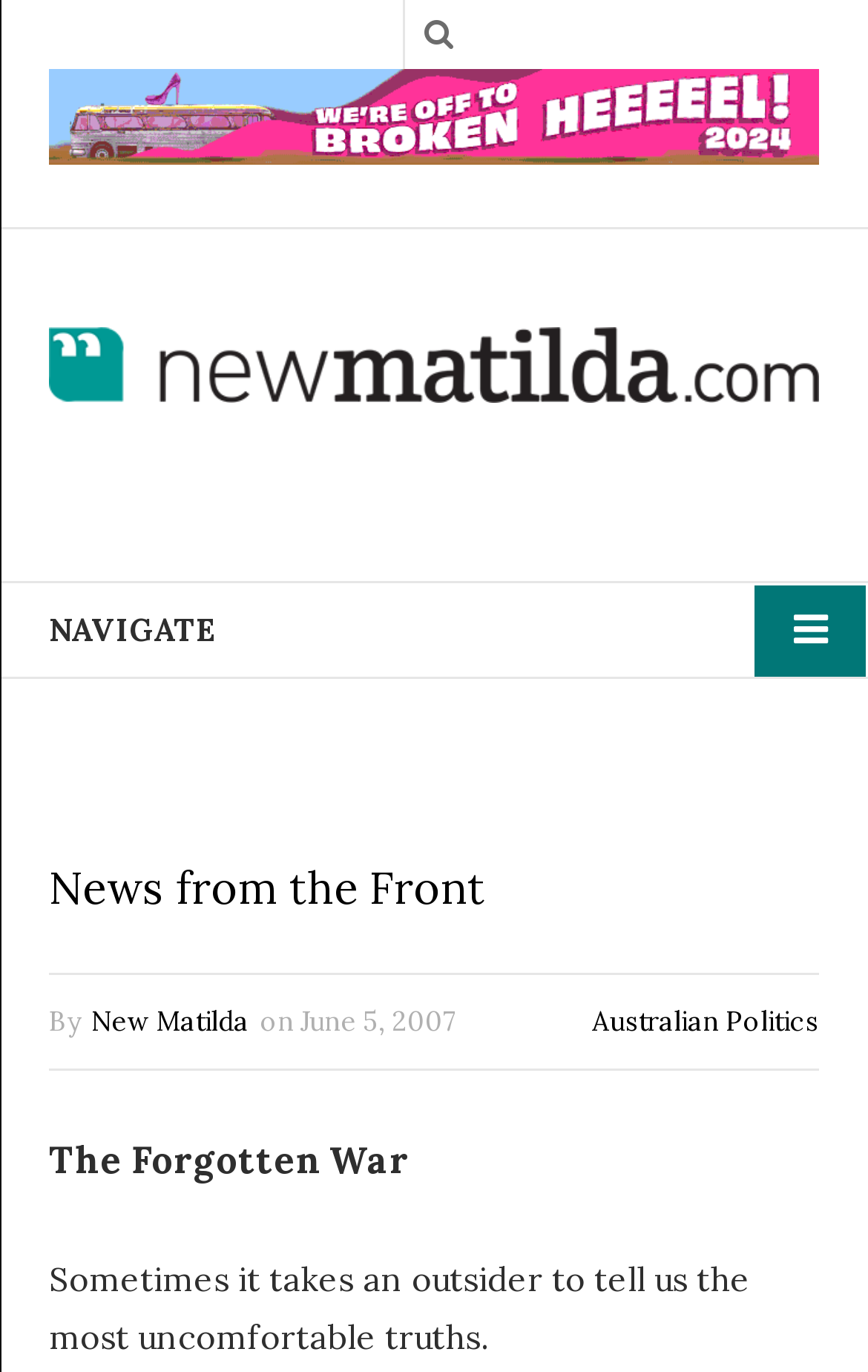What is the name of the publication?
Using the visual information from the image, give a one-word or short-phrase answer.

New Matilda